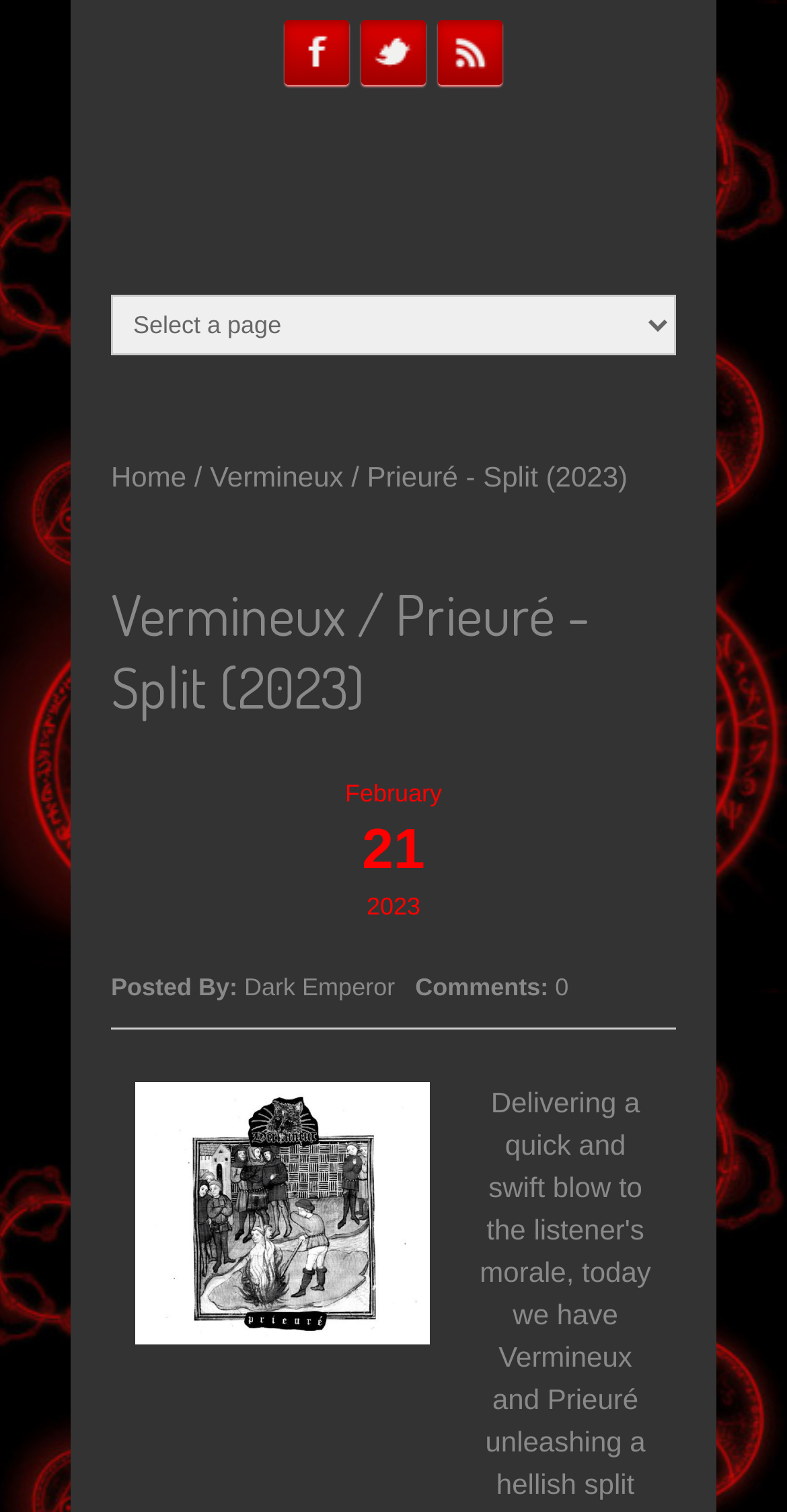How many comments does the article have?
Analyze the image and deliver a detailed answer to the question.

I found the number of comments by looking at the 'Comments:' section, which contains the text '0'.